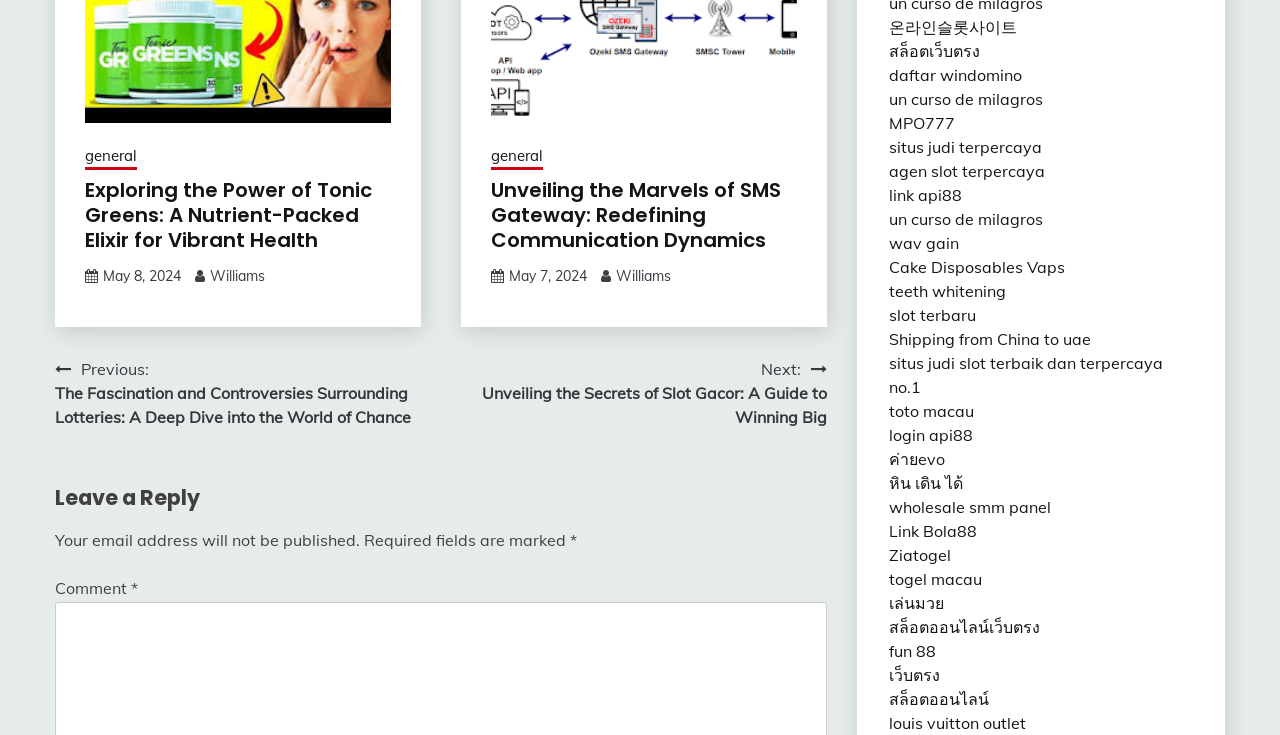Provide a single word or phrase to answer the given question: 
How many links are there in the post navigation section?

2